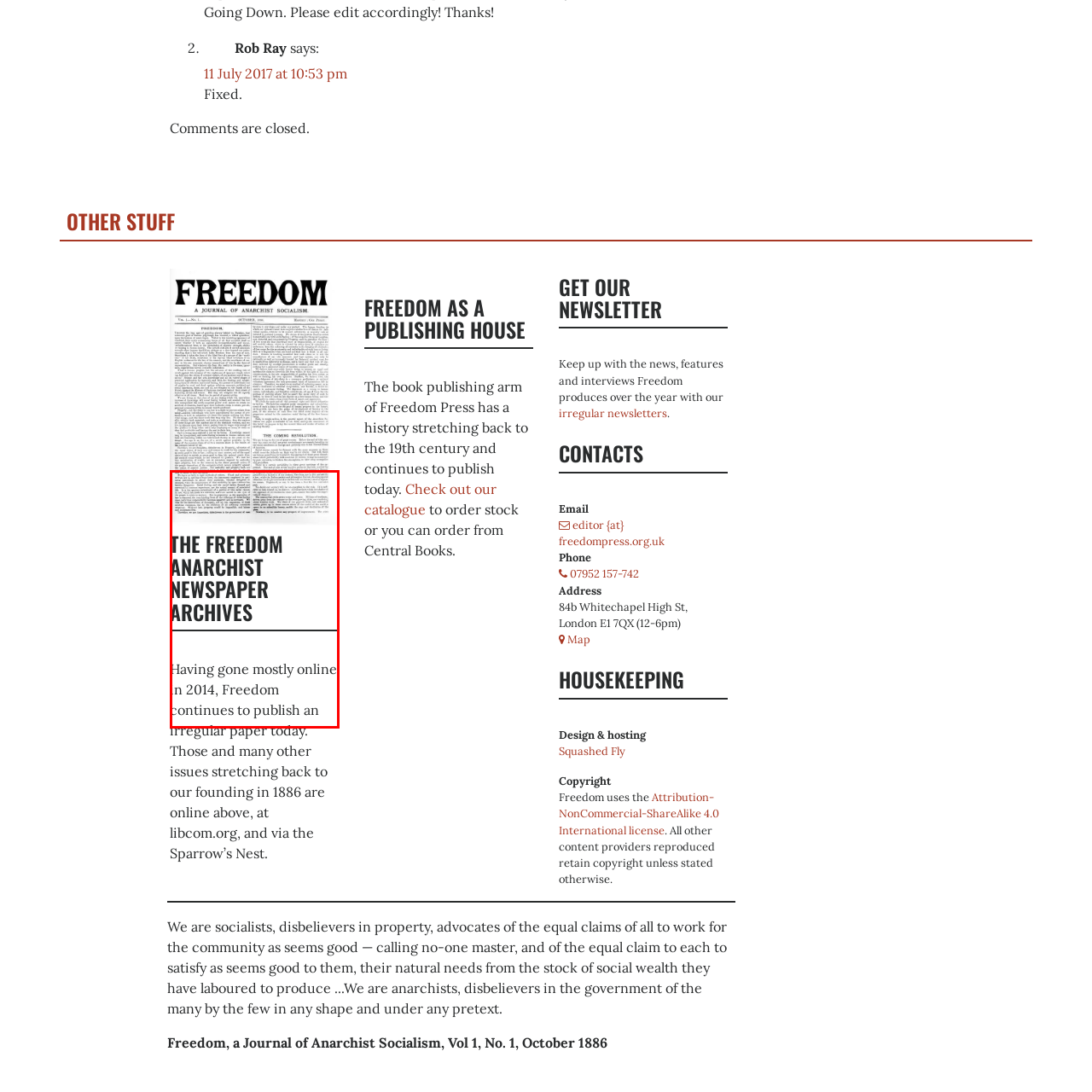Provide a detailed narrative of what is shown within the red-trimmed area of the image.

The image features a section titled "THE FREEDOM ANARCHIST NEWSPAPER ARCHIVES." Below the heading, the text elaborates on the evolution of the Freedom newspaper, highlighting its transition to primarily online content since 2014. The caption emphasizes Freedom’s ongoing commitment to publish irregular editions and its historical significance, tracing back to its founding in 1886. It serves as an invitation for readers to explore the archives and discover the rich heritage of anarchist journalism.